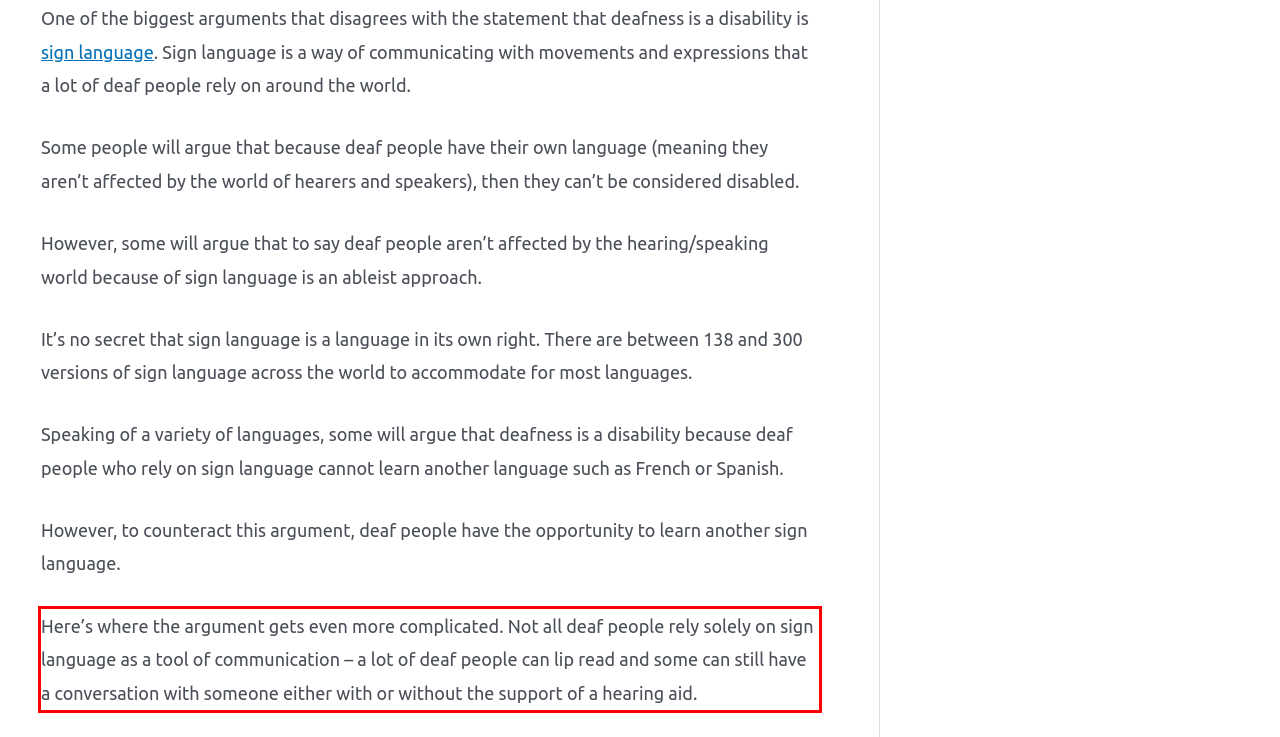Please perform OCR on the text within the red rectangle in the webpage screenshot and return the text content.

Here’s where the argument gets even more complicated. Not all deaf people rely solely on sign language as a tool of communication – a lot of deaf people can lip read and some can still have a conversation with someone either with or without the support of a hearing aid.